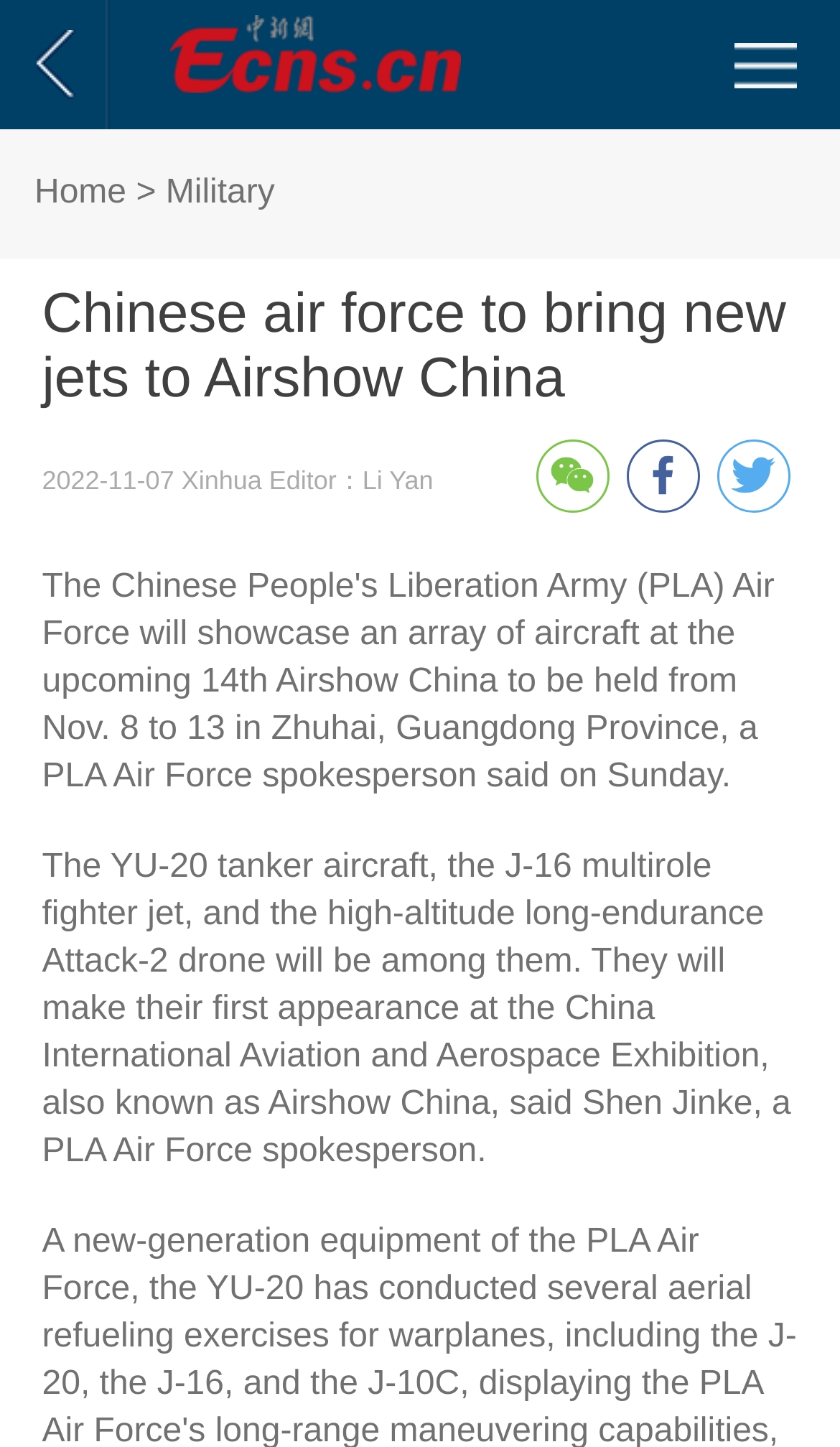Please respond to the question using a single word or phrase:
How many social media links are present at the bottom of the webpage?

3